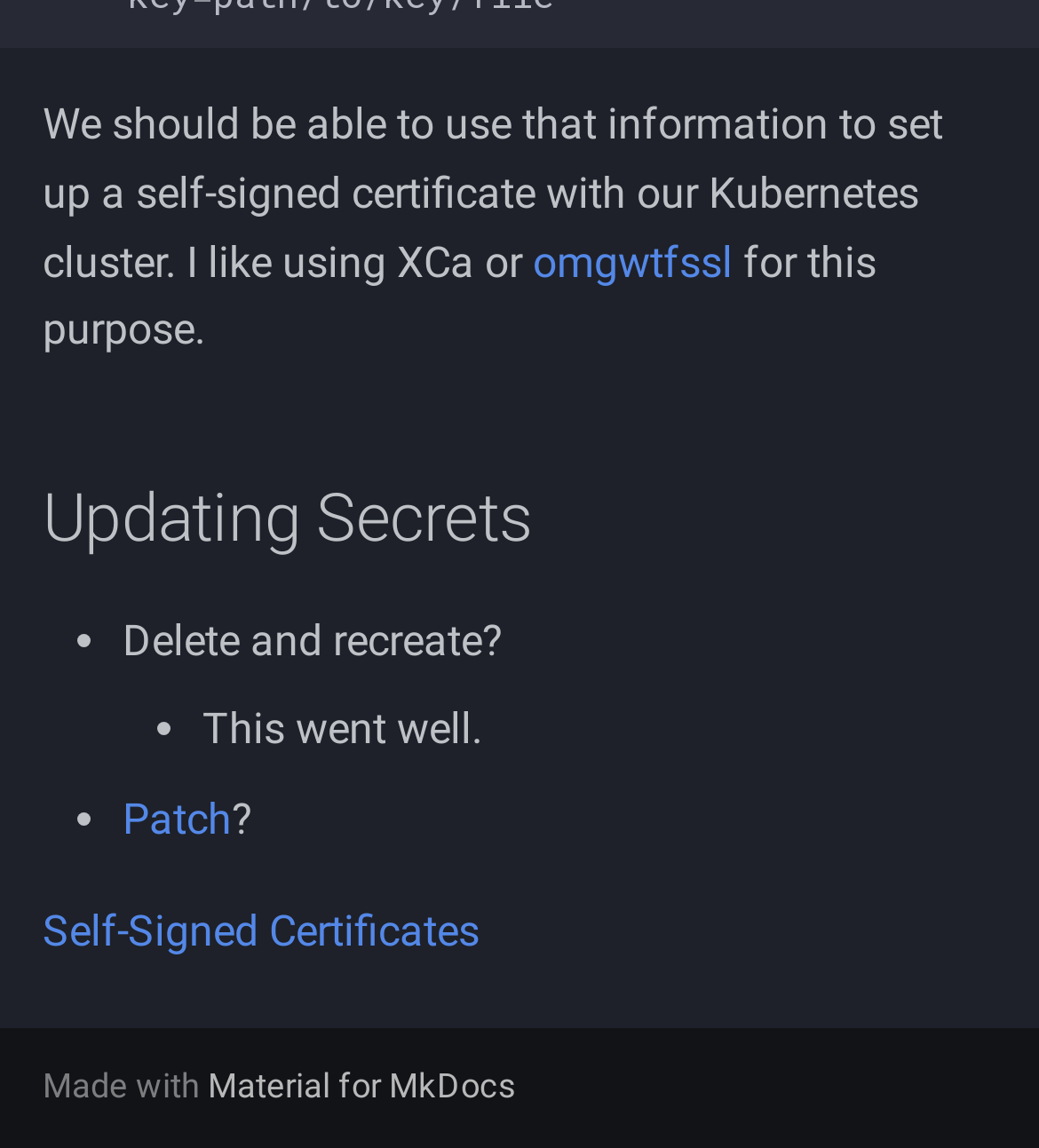Find and provide the bounding box coordinates for the UI element described with: "Compliance Frameworks and Pipelines".

[0.0, 0.114, 0.621, 0.281]